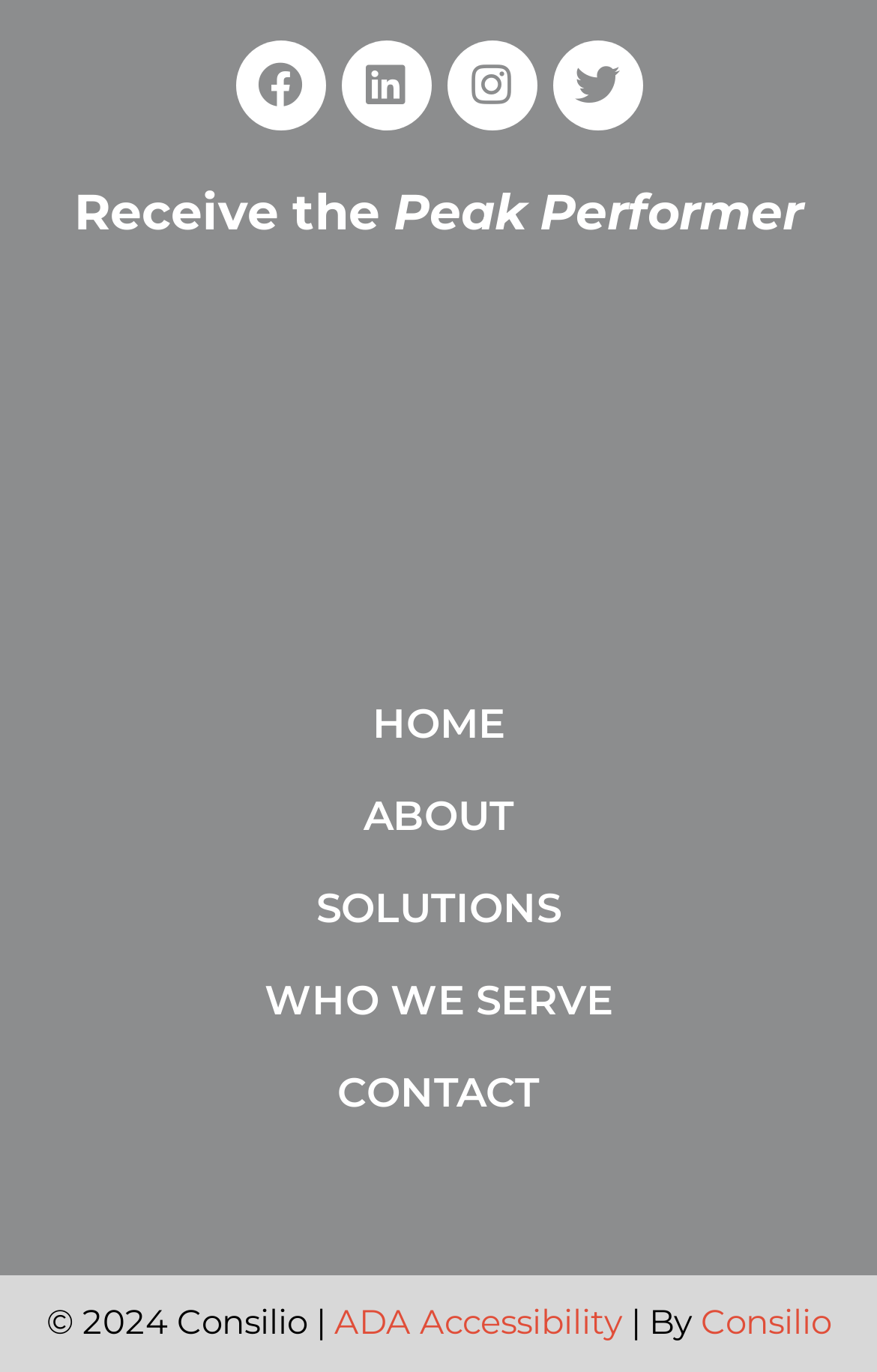Answer the question briefly using a single word or phrase: 
Is there an ADA Accessibility link?

Yes